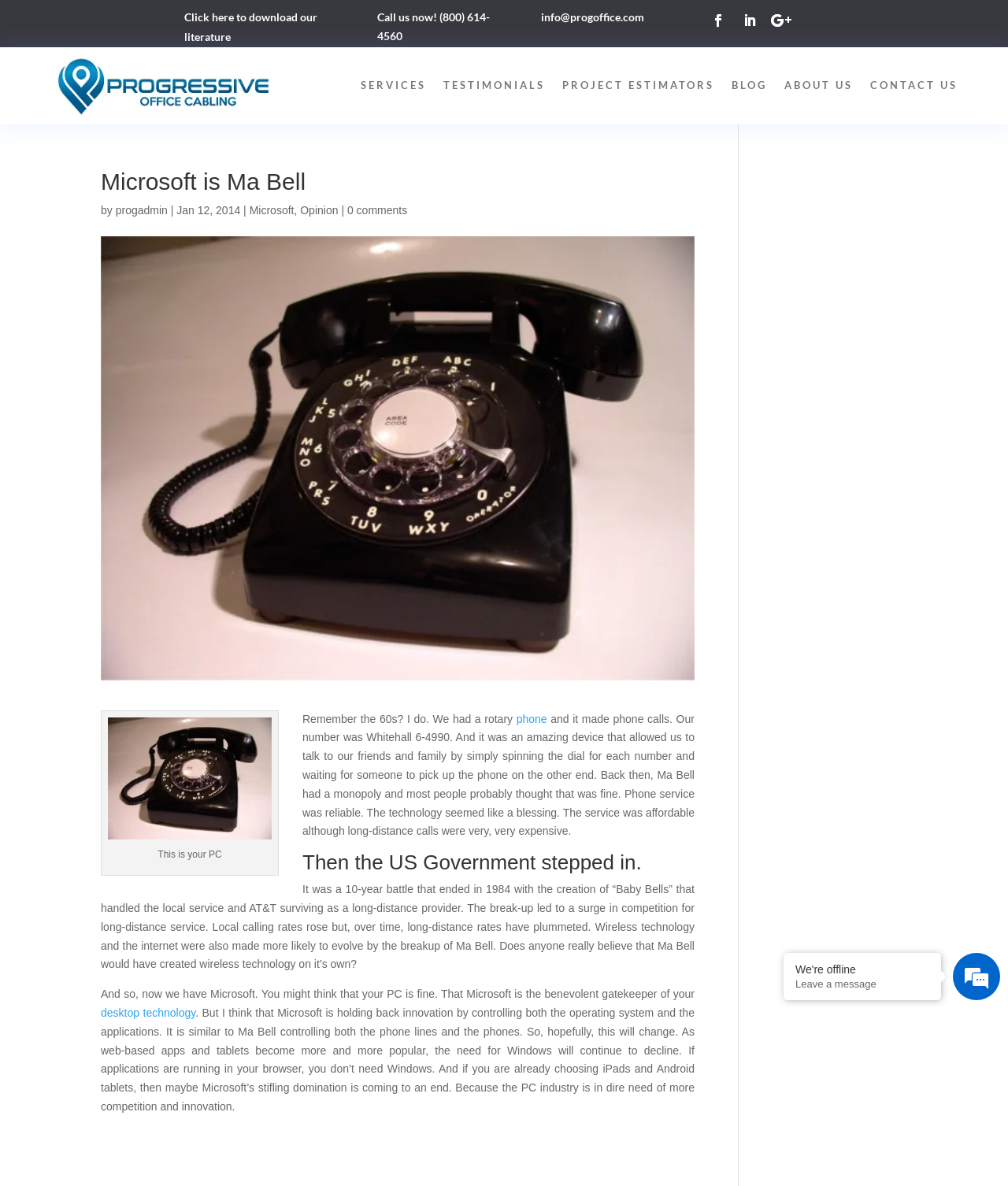Explain in detail what you observe on this webpage.

This webpage appears to be a blog post or article discussing the similarities between Microsoft's dominance in the PC industry and the former monopoly of Ma Bell in the telephone industry. 

At the top of the page, there is a heading "Microsoft is Ma Bell" followed by a subheading with the author's name and date. Below this, there is a large image of an old rotary phone and some cables, which is described as "Cat5e, Cat6/6a Cabling, Rack Old Rotary Phone". 

To the left of the image, there is a block of text that reminisces about the 1960s and the rotary phone, describing how it worked and how phone service was reliable but long-distance calls were expensive. 

Below the image, there is a heading "Then the US Government stepped in" followed by a block of text that explains how the government broke up Ma Bell's monopoly in 1984, leading to increased competition and lower long-distance rates. 

The article then draws parallels between Ma Bell's former dominance and Microsoft's current control over the PC industry, suggesting that Microsoft is stifling innovation by controlling both the operating system and applications. The author hopes that the rise of web-based apps and tablets will lead to increased competition and innovation in the industry. 

Throughout the page, there are several links to other articles or sections of the website, including "SERVICES", "TESTIMONIALS", "PROJECT ESTIMATORS", "BLOG", "ABOUT US", and "CONTACT US". There are also several social media links and a call-to-action to download literature.